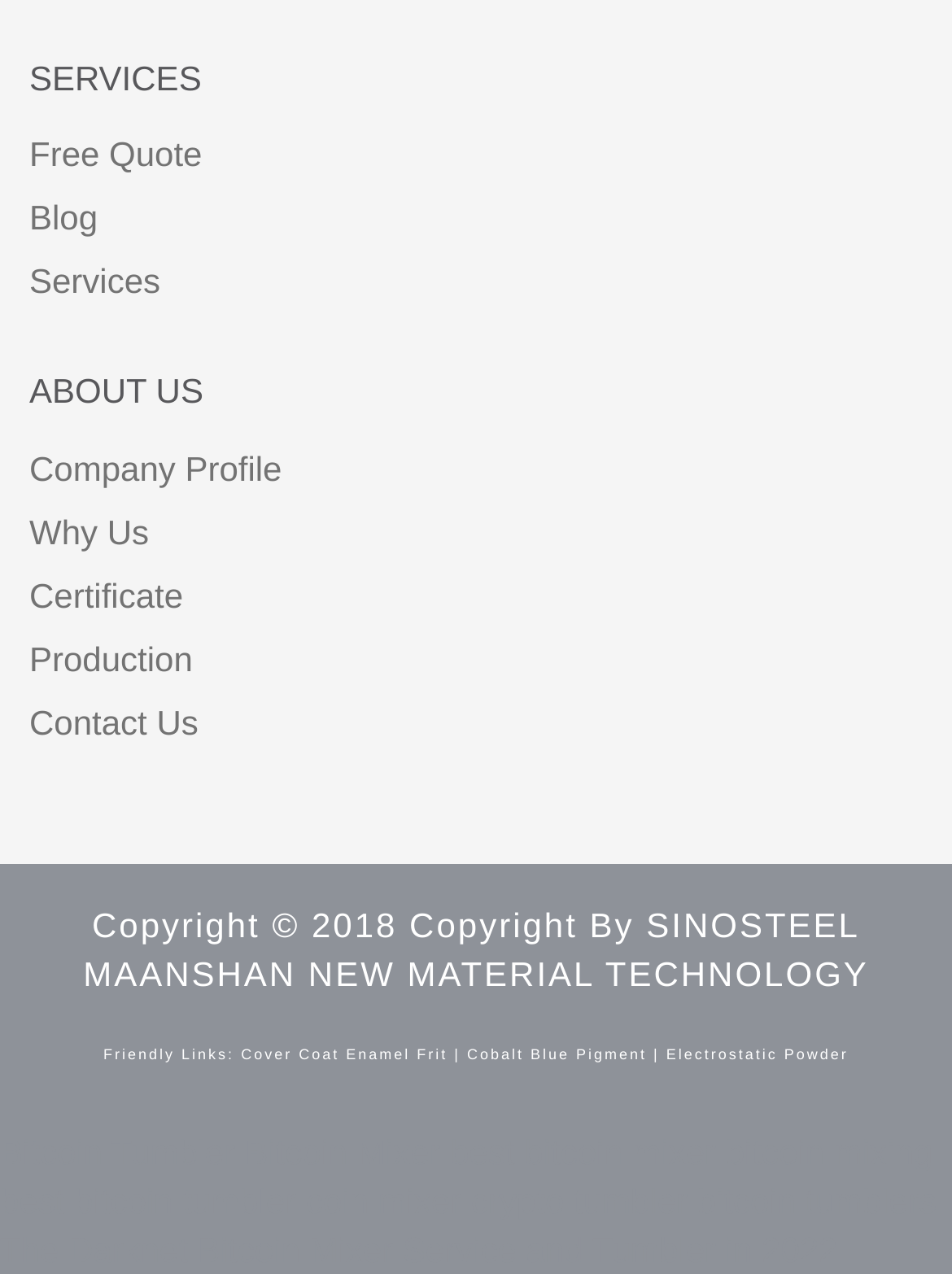Locate the bounding box coordinates of the element that needs to be clicked to carry out the instruction: "Click on 'Free Quote'". The coordinates should be given as four float numbers ranging from 0 to 1, i.e., [left, top, right, bottom].

[0.031, 0.106, 0.212, 0.137]